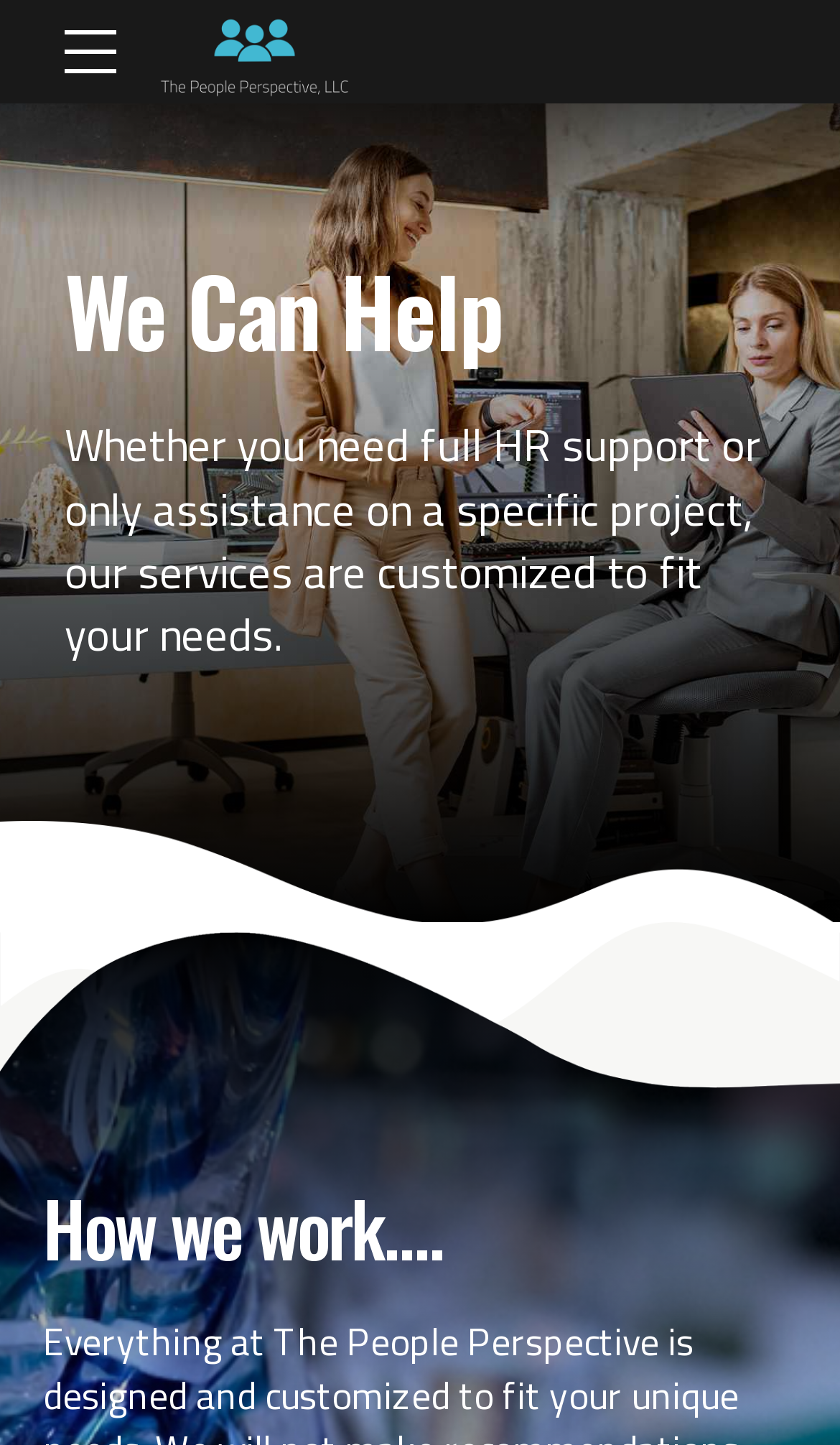What is the main service offered?
Please respond to the question thoroughly and include all relevant details.

The main service offered by this website is HR support, which can be inferred from the static text 'Whether you need full HR support or only assistance on a specific project, our services are customized to fit your needs.'